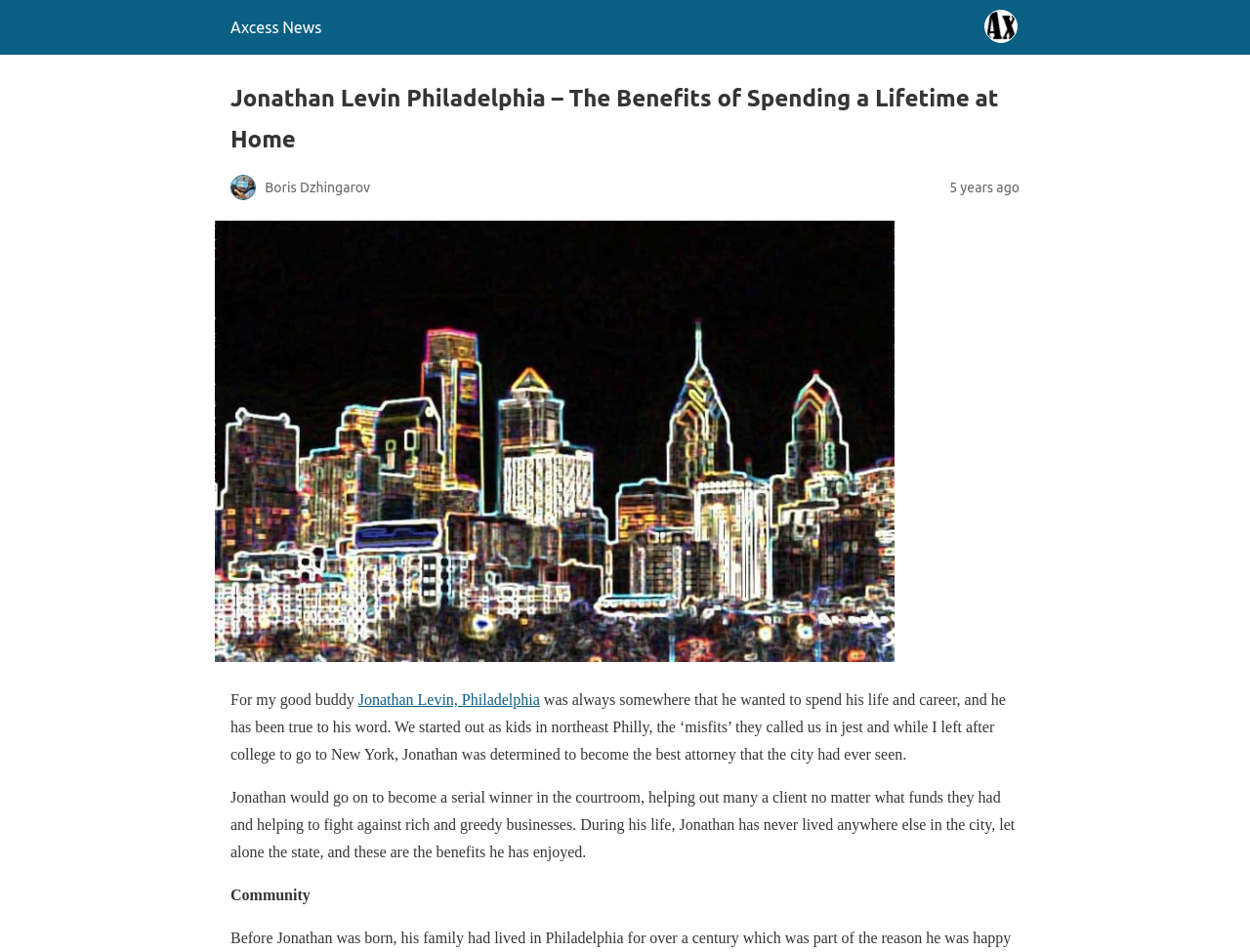Locate the bounding box of the user interface element based on this description: "Jonathan Levin, Philadelphia".

[0.286, 0.726, 0.432, 0.744]